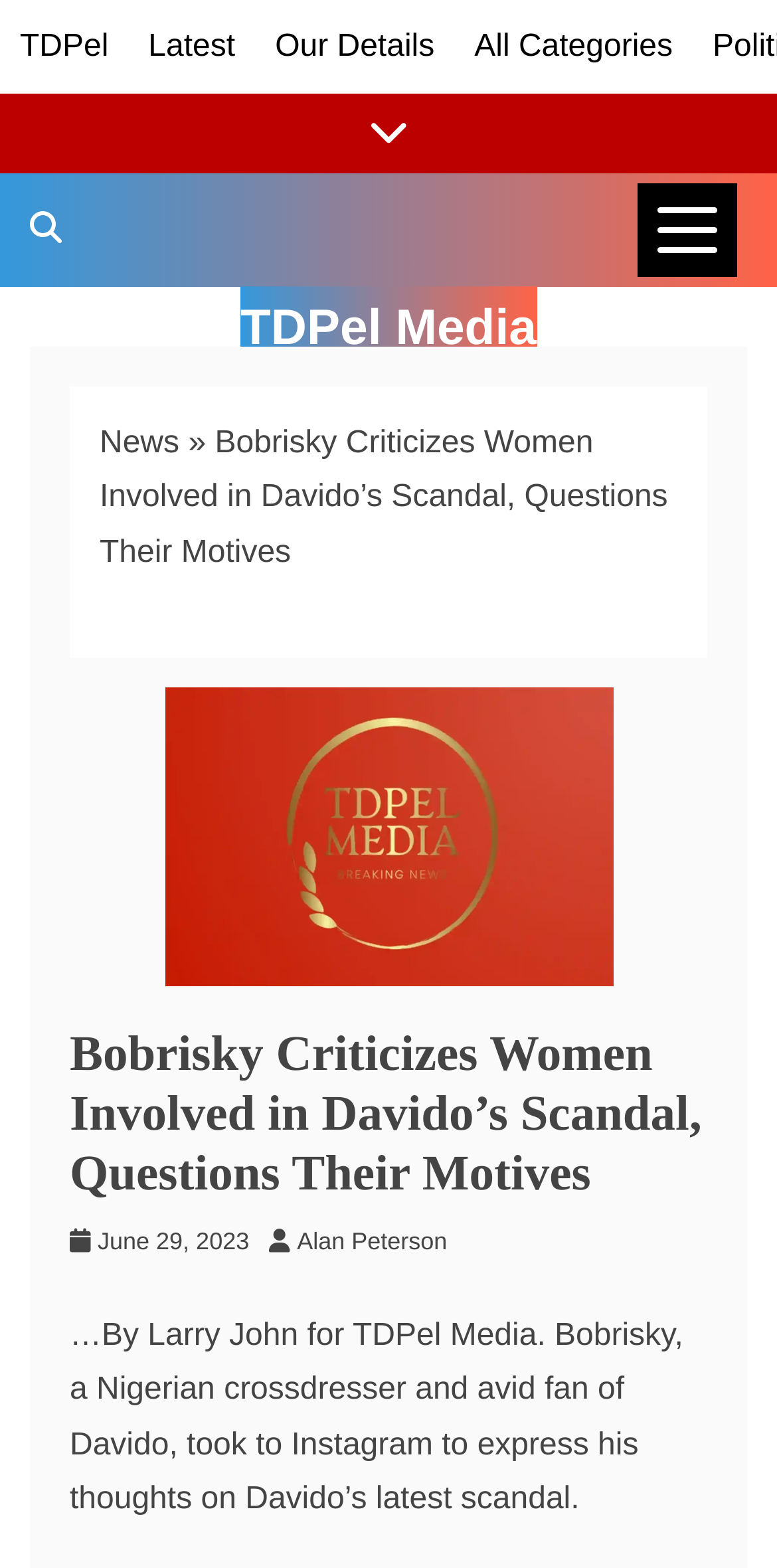Please identify the bounding box coordinates of the clickable region that I should interact with to perform the following instruction: "Go to the Blog page". The coordinates should be expressed as four float numbers between 0 and 1, i.e., [left, top, right, bottom].

None